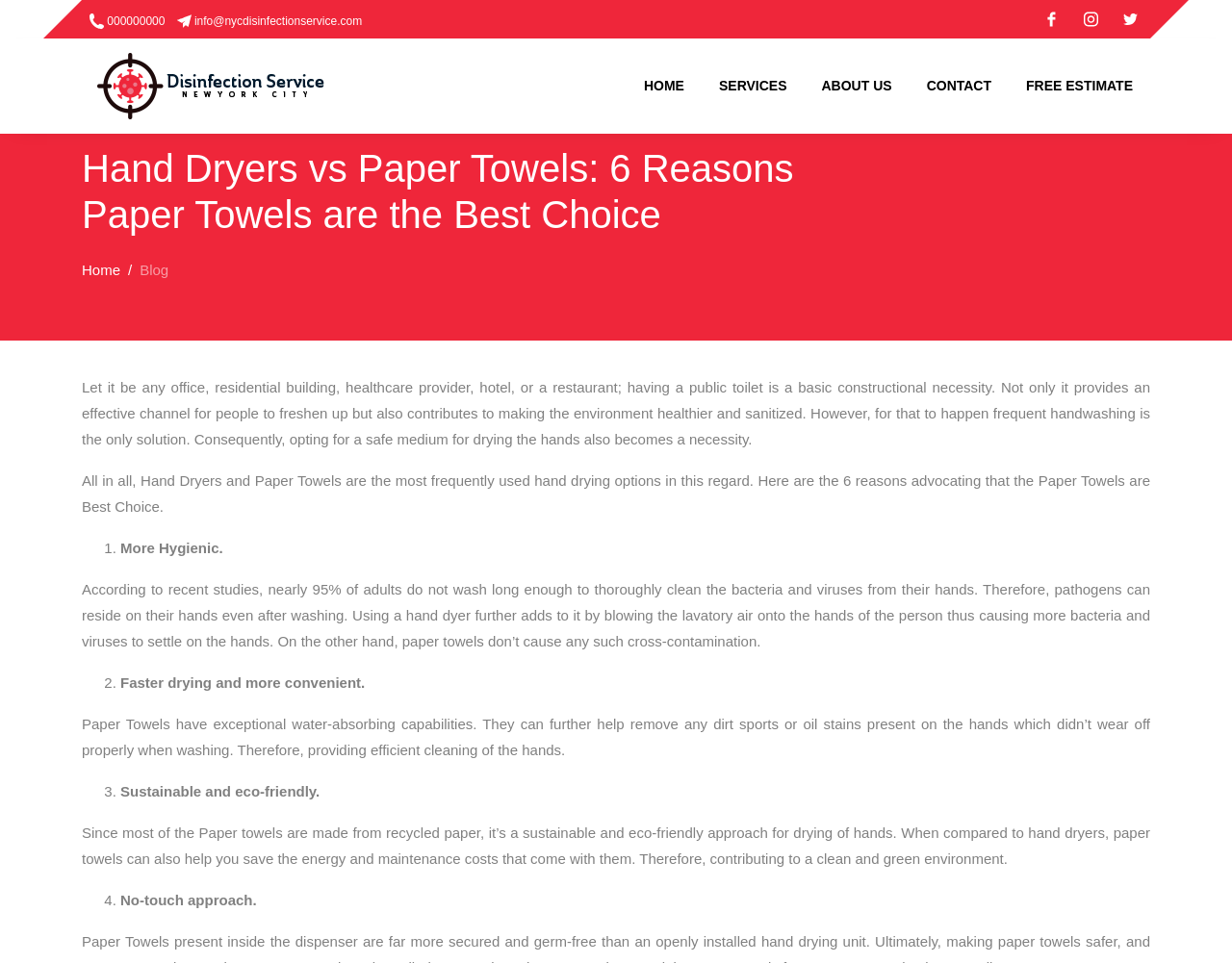Given the webpage screenshot, identify the bounding box of the UI element that matches this description: "parent_node: HOME".

[0.079, 0.055, 0.263, 0.124]